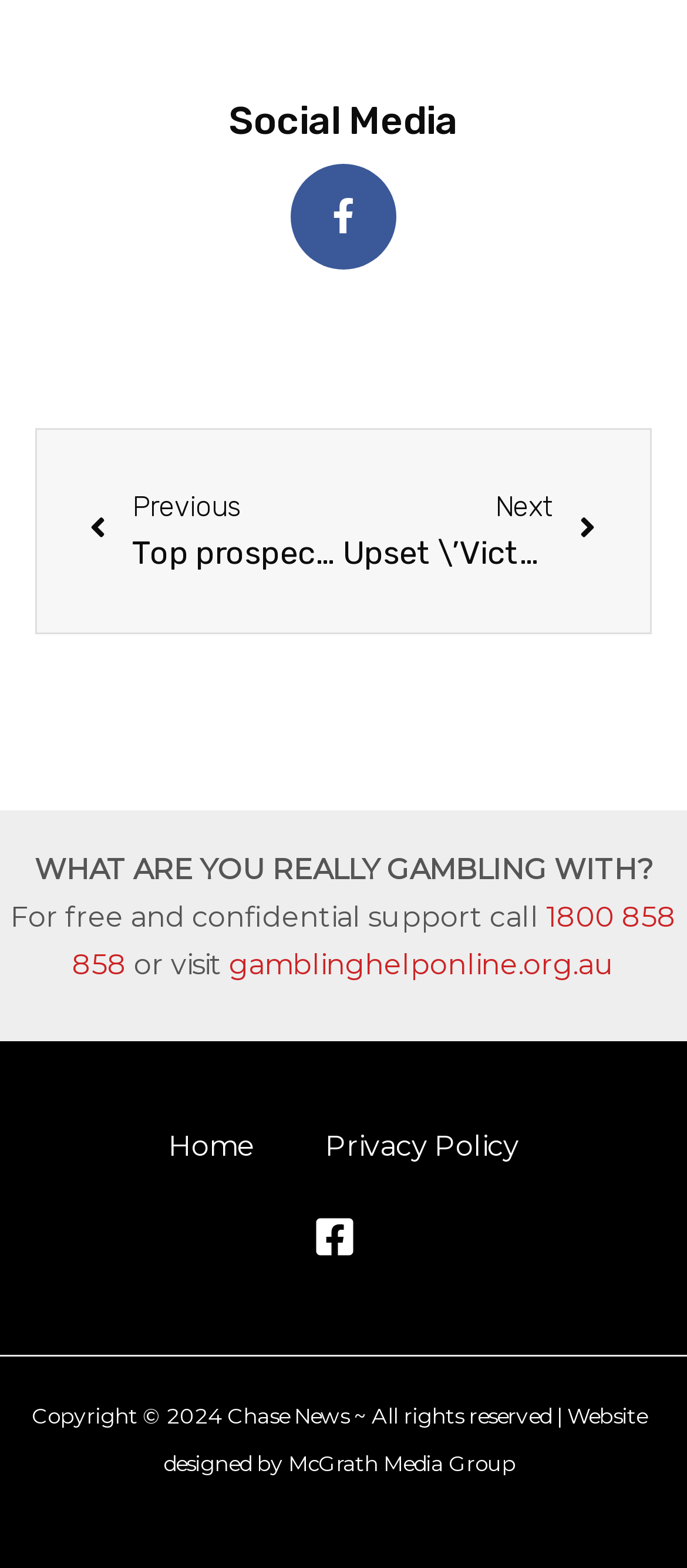For the following element description, predict the bounding box coordinates in the format (top-left x, top-left y, bottom-right x, bottom-right y). All values should be floating point numbers between 0 and 1. Description: Learn More

None